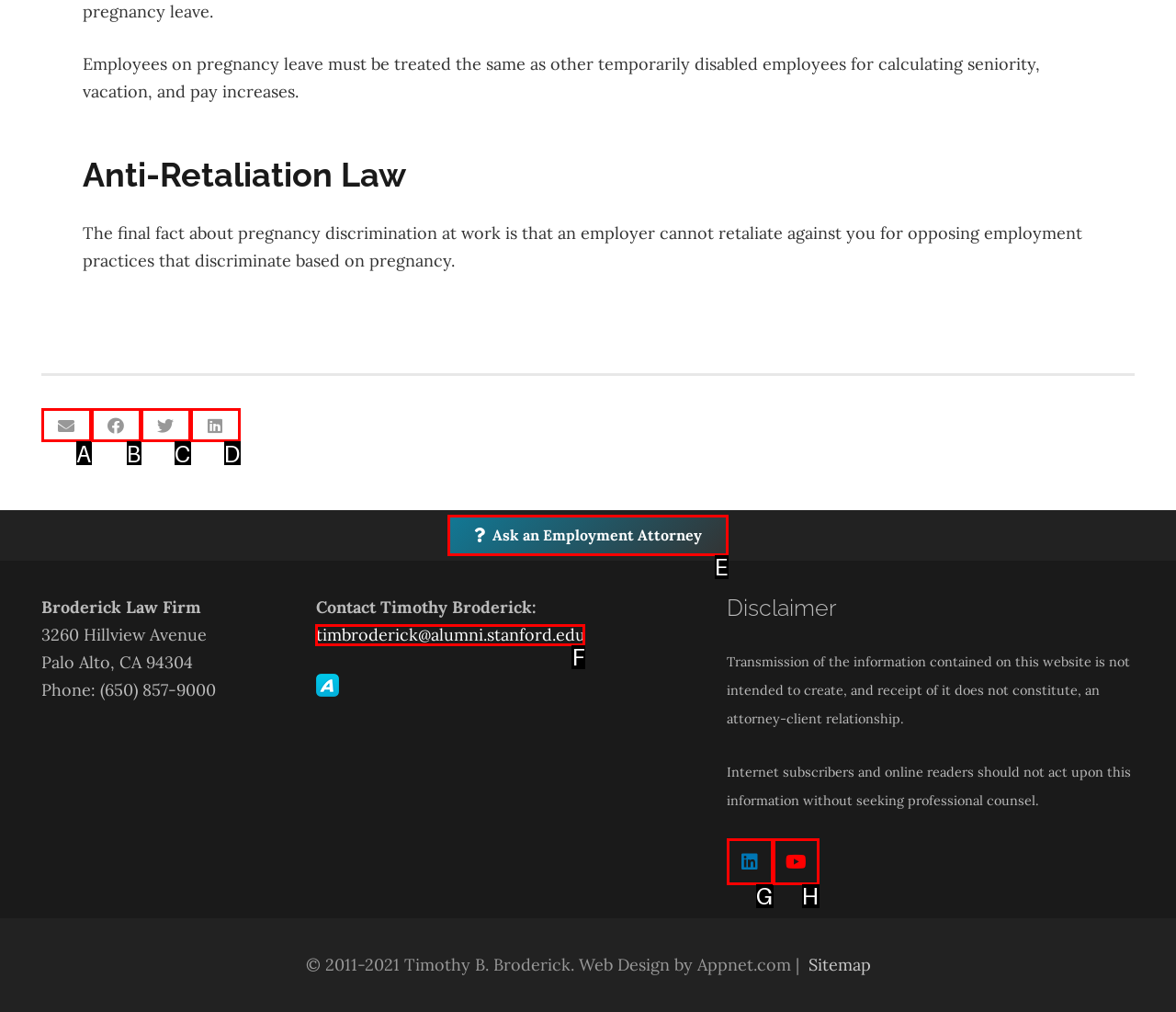Select the HTML element that needs to be clicked to carry out the task: Ask an Employment Attorney
Provide the letter of the correct option.

E